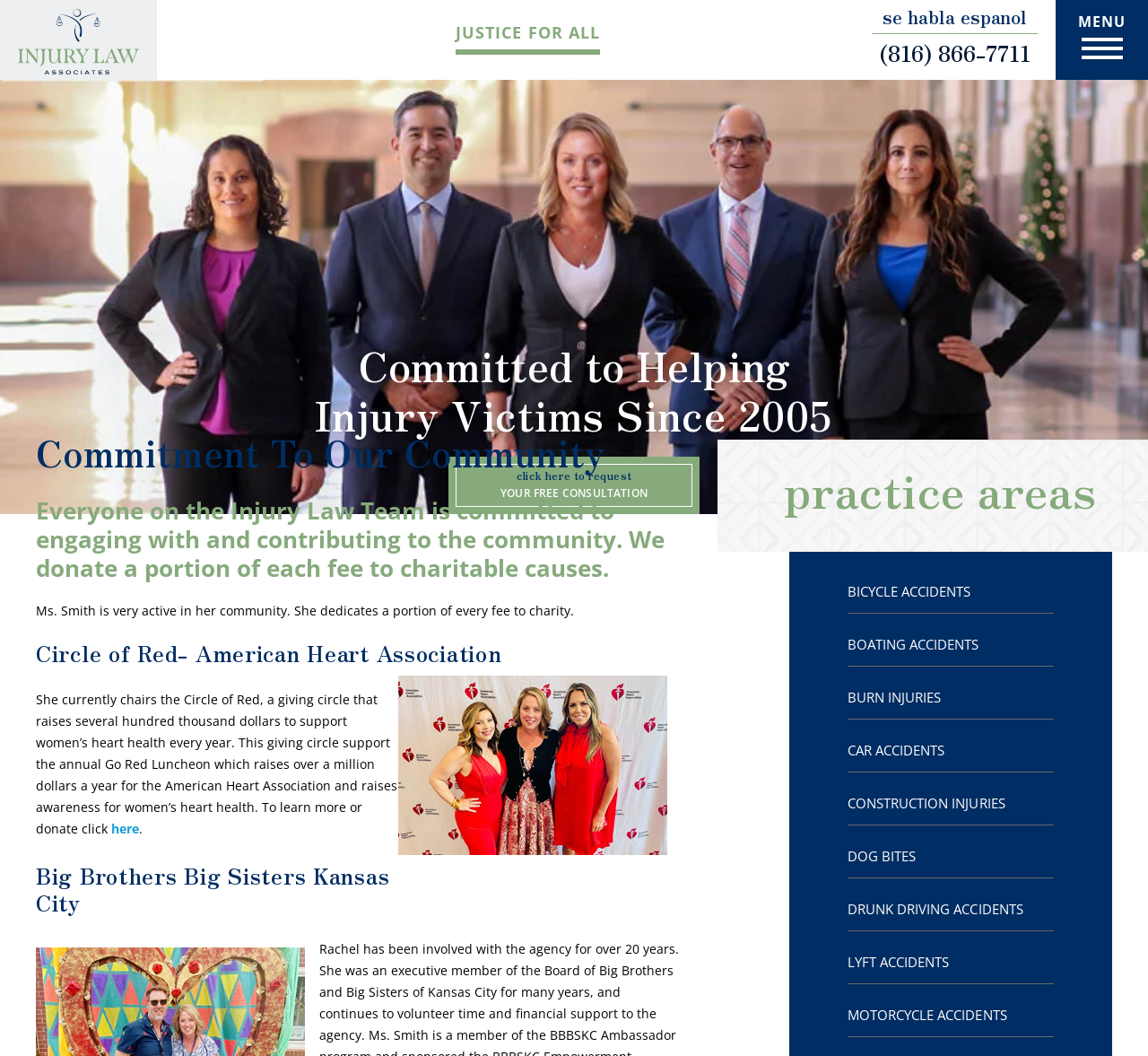Please determine the bounding box coordinates of the clickable area required to carry out the following instruction: "Click on the 'CAR ACCIDENTS' link". The coordinates must be four float numbers between 0 and 1, represented as [left, top, right, bottom].

[0.738, 0.69, 0.918, 0.732]